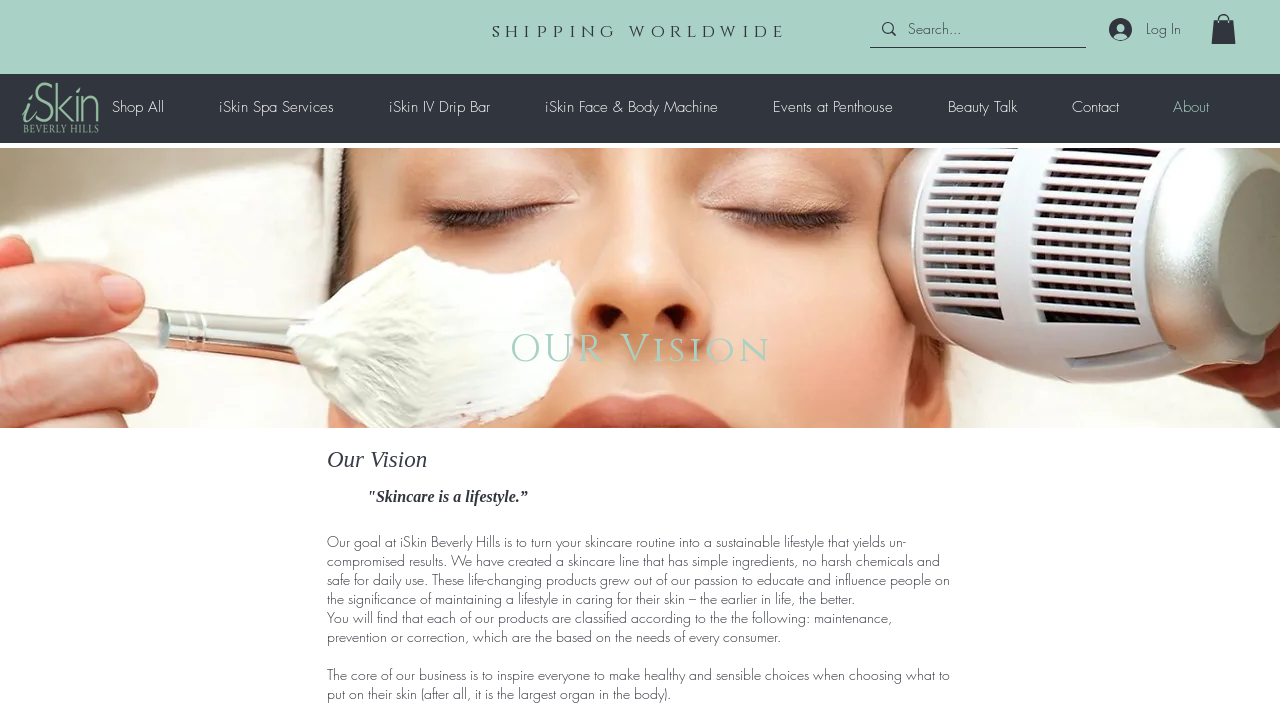What is the goal of iSkin Beverly Hills?
Based on the image, respond with a single word or phrase.

Sustainable lifestyle